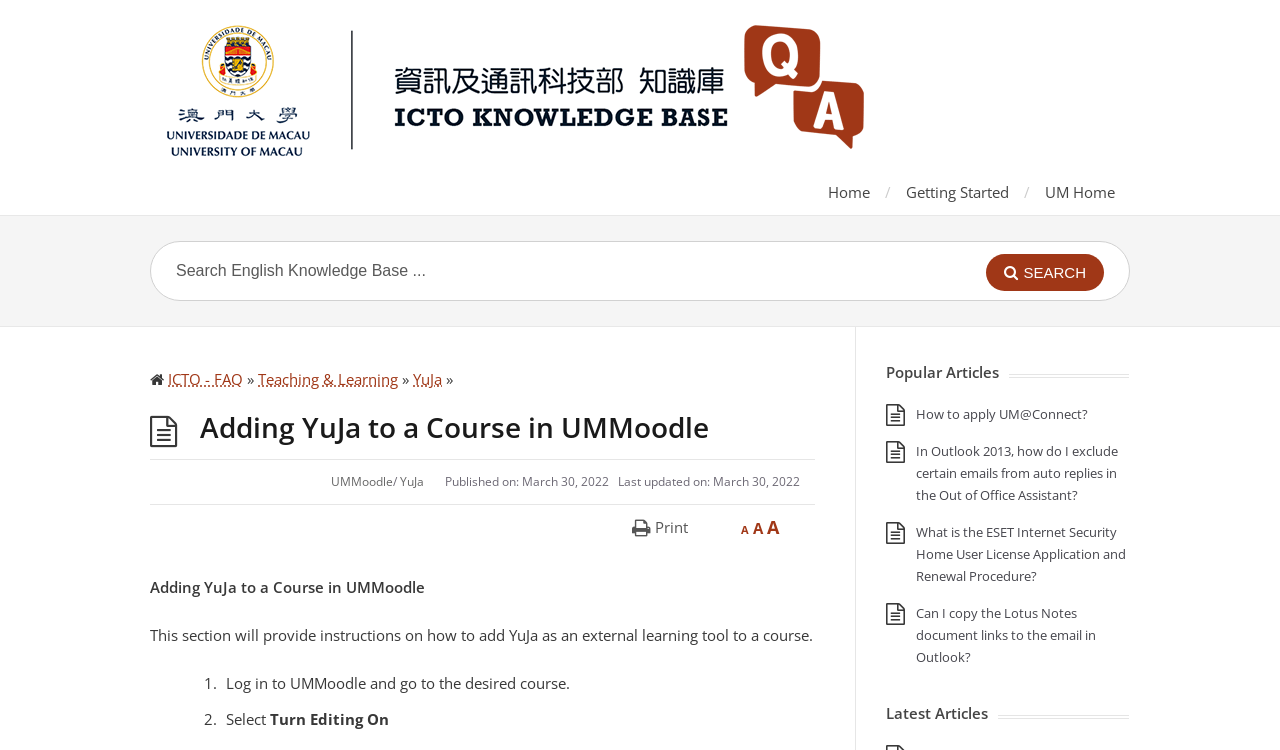Given the description "UMMoodle", provide the bounding box coordinates of the corresponding UI element.

[0.258, 0.631, 0.307, 0.653]